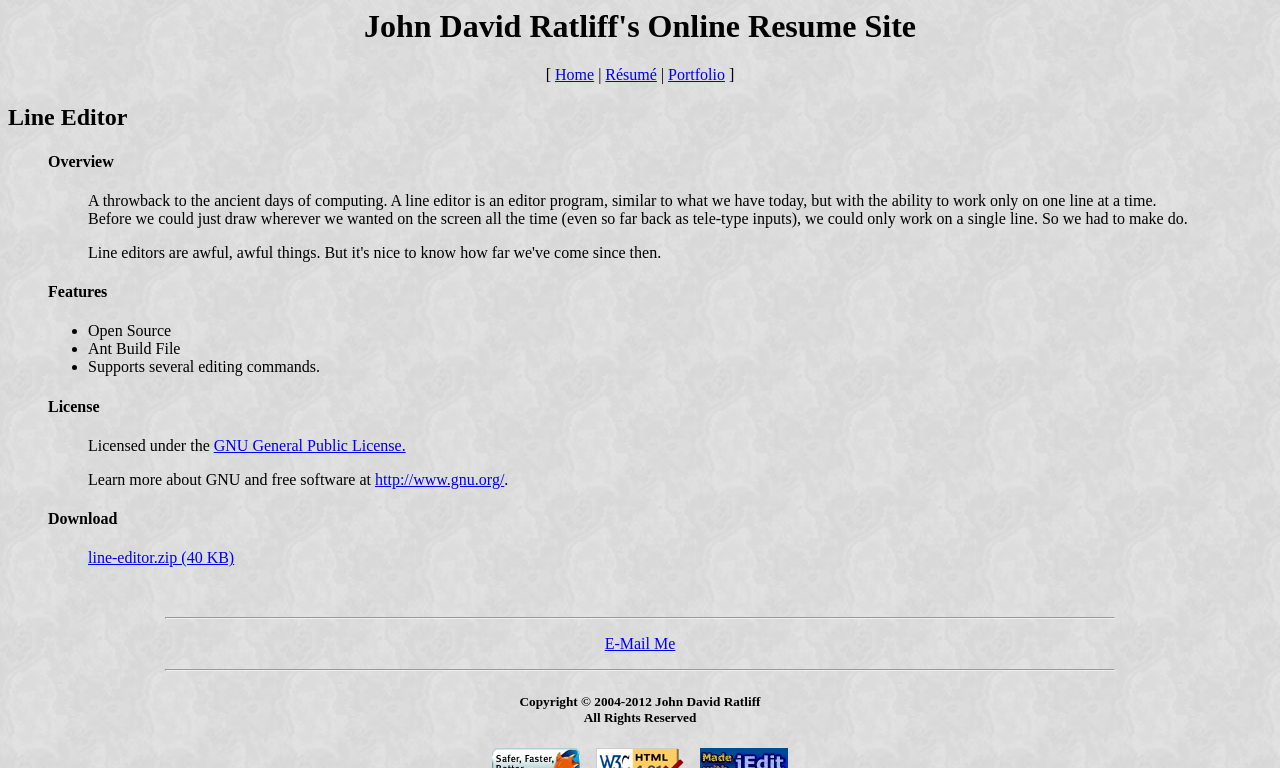Please provide the main heading of the webpage content.

John David Ratliff's Online Resume Site